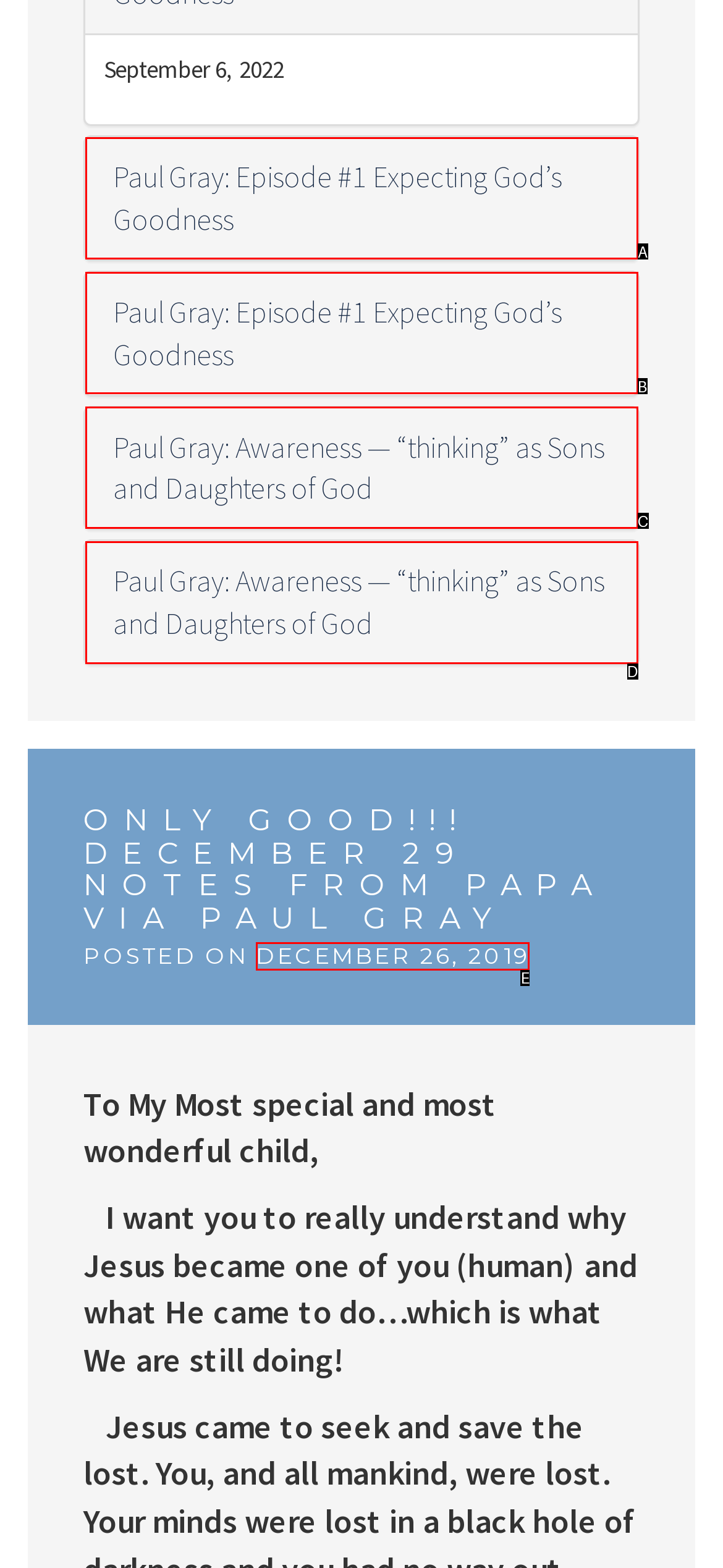Given the description: alt="Mozilla Support Logo", identify the matching option. Answer with the corresponding letter.

None